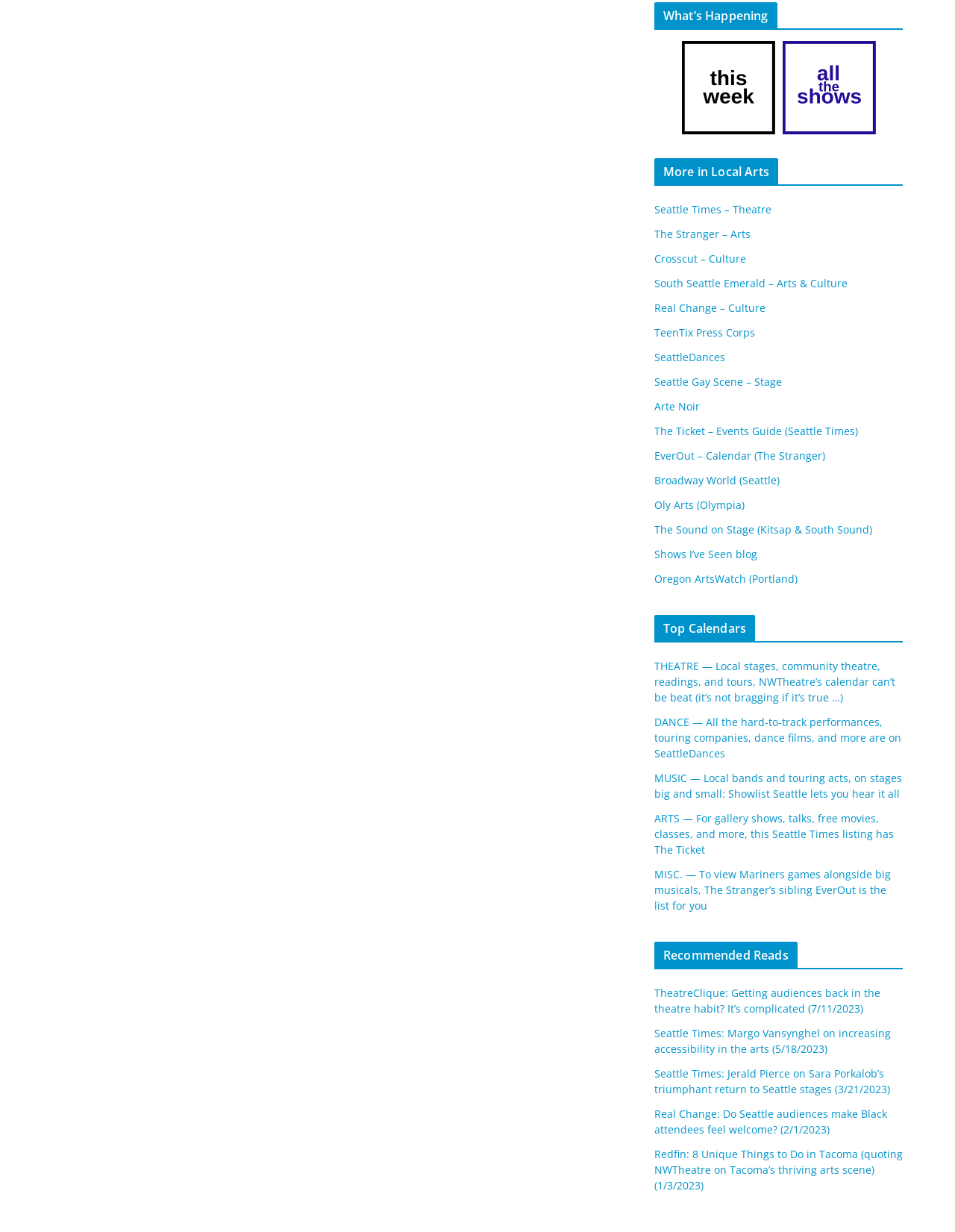Identify the bounding box of the HTML element described here: "zeiss". Provide the coordinates as four float numbers between 0 and 1: [left, top, right, bottom].

None